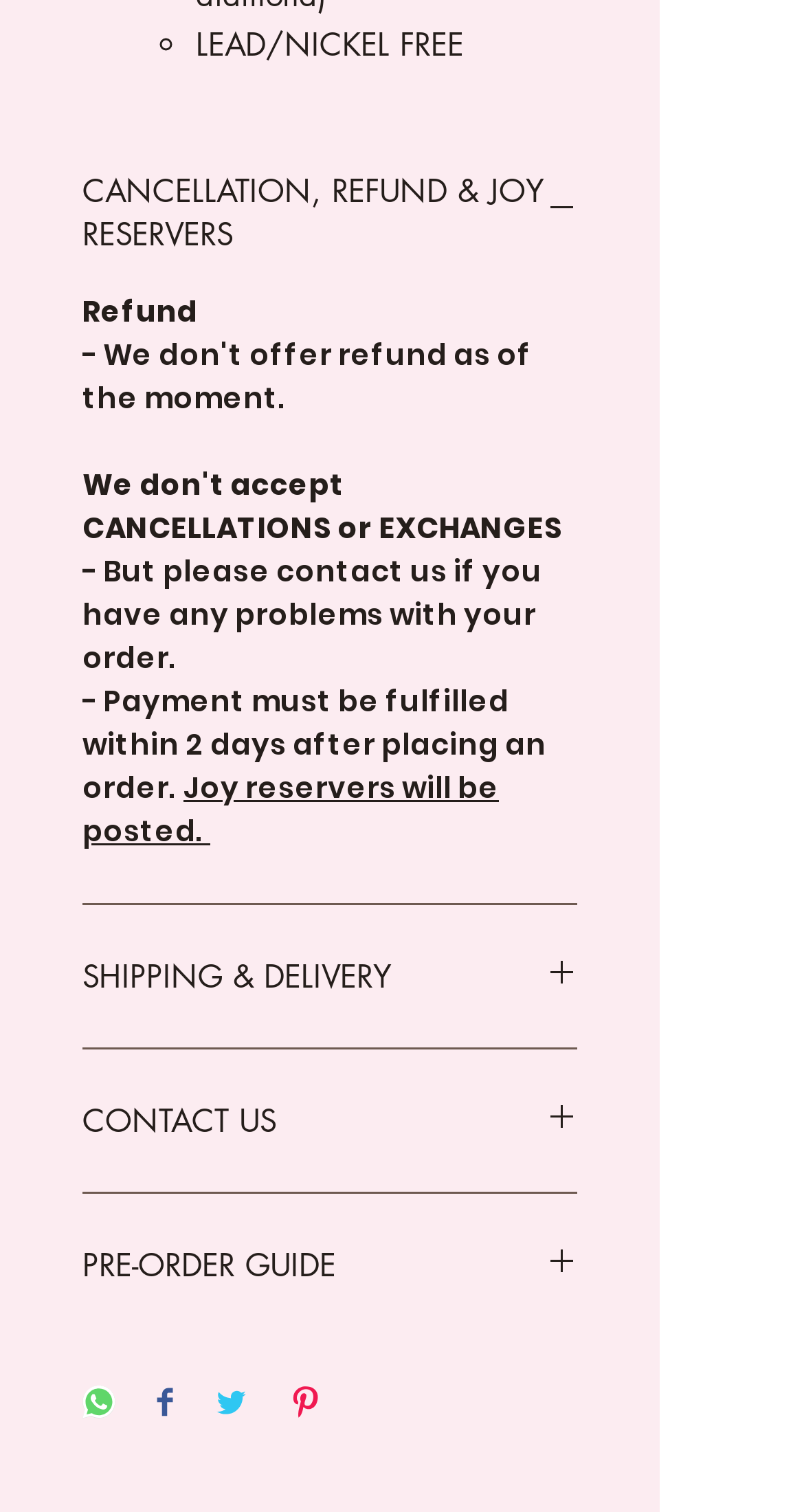Using the provided description: "PRE-ORDER GUIDE", find the bounding box coordinates of the corresponding UI element. The output should be four float numbers between 0 and 1, in the format [left, top, right, bottom].

[0.103, 0.822, 0.718, 0.85]